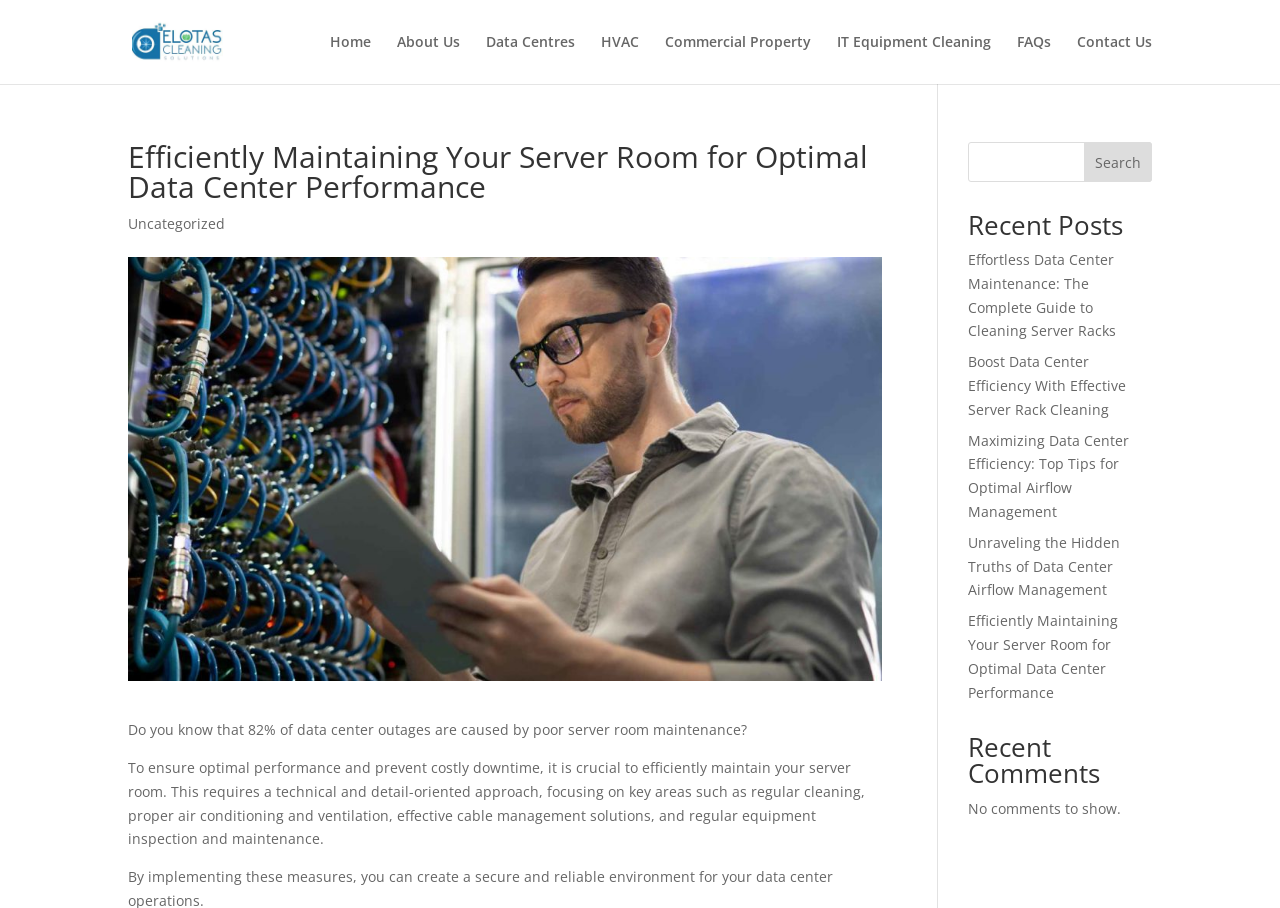Give a detailed explanation of the elements present on the webpage.

The webpage is about efficiently maintaining server rooms for optimal data center performance. At the top left, there is a logo of "Delotas Cleaning Solutions" with a link to the company's website. Next to the logo, there is a navigation menu with links to various pages, including "Home", "About Us", "Data Centres", "HVAC", "Commercial Property", "IT Equipment Cleaning", "FAQs", and "Contact Us".

Below the navigation menu, there is a heading that repeats the title of the webpage. Underneath the heading, there is a paragraph that highlights the importance of maintaining server rooms, stating that 82% of data center outages are caused by poor maintenance. The paragraph continues to explain the crucial aspects of server room maintenance, including regular cleaning, proper air conditioning, and effective cable management.

On the right side of the page, there is a search bar with a "Search" button. Below the search bar, there is a section titled "Recent Posts" that lists five articles related to data center maintenance, including guides to cleaning server racks and optimizing airflow management.

Further down, there is a section titled "Recent Comments" that indicates there are no comments to show. Overall, the webpage appears to be a blog or article page focused on providing information and guidance on server room maintenance for optimal data center performance.